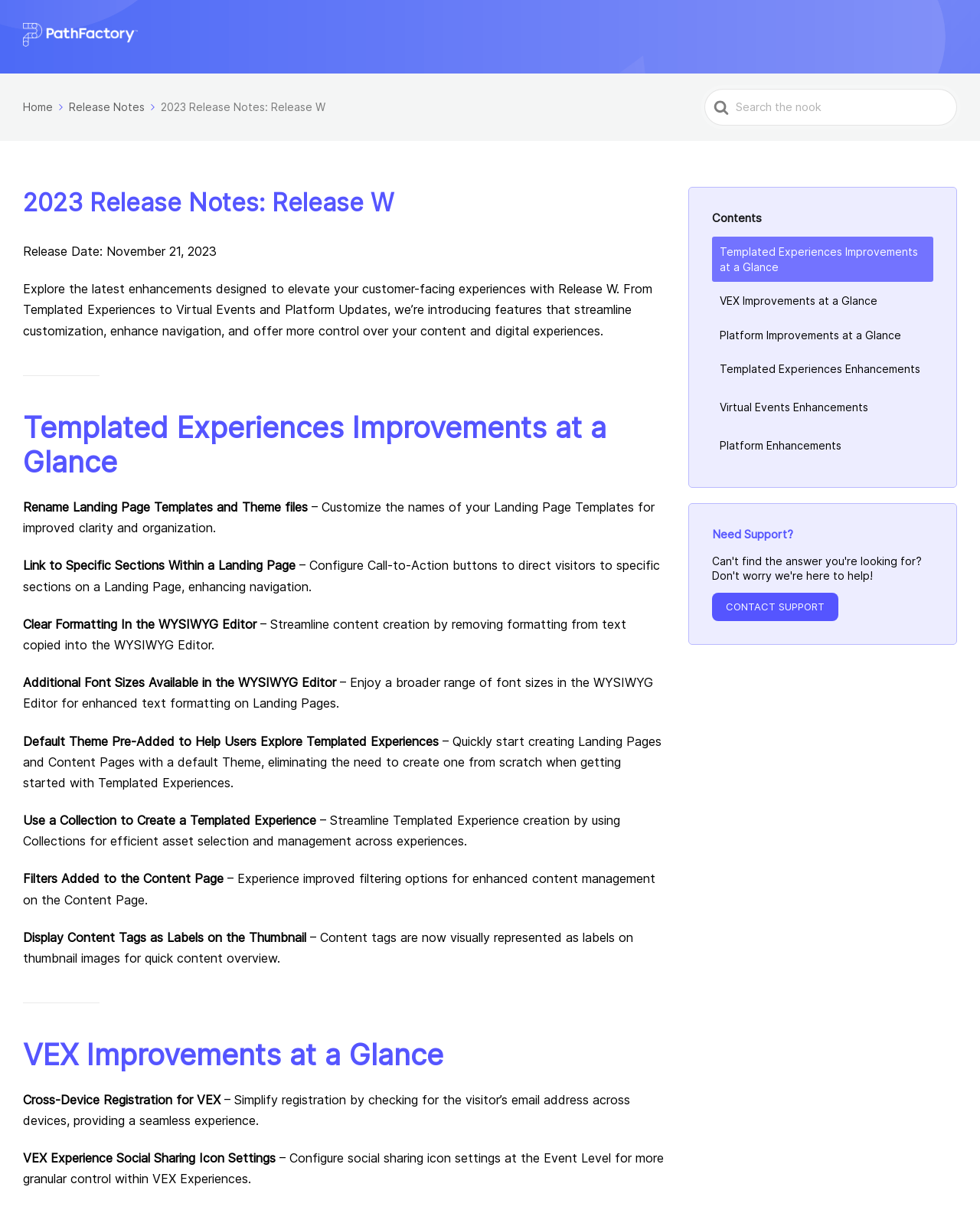Determine the bounding box coordinates of the region to click in order to accomplish the following instruction: "Go to Home page". Provide the coordinates as four float numbers between 0 and 1, specifically [left, top, right, bottom].

[0.023, 0.083, 0.067, 0.094]